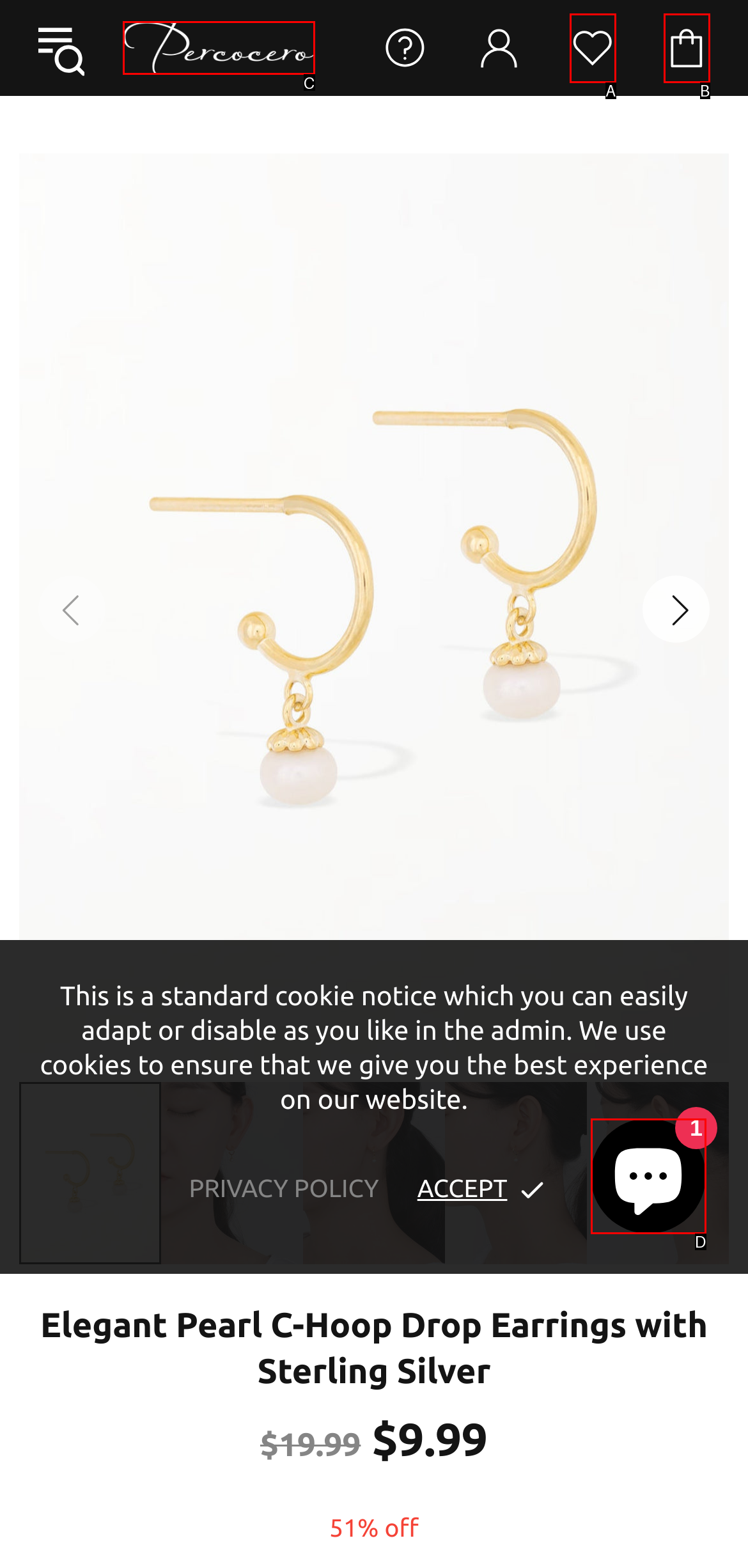From the provided choices, determine which option matches the description: (0) 0. Respond with the letter of the correct choice directly.

B